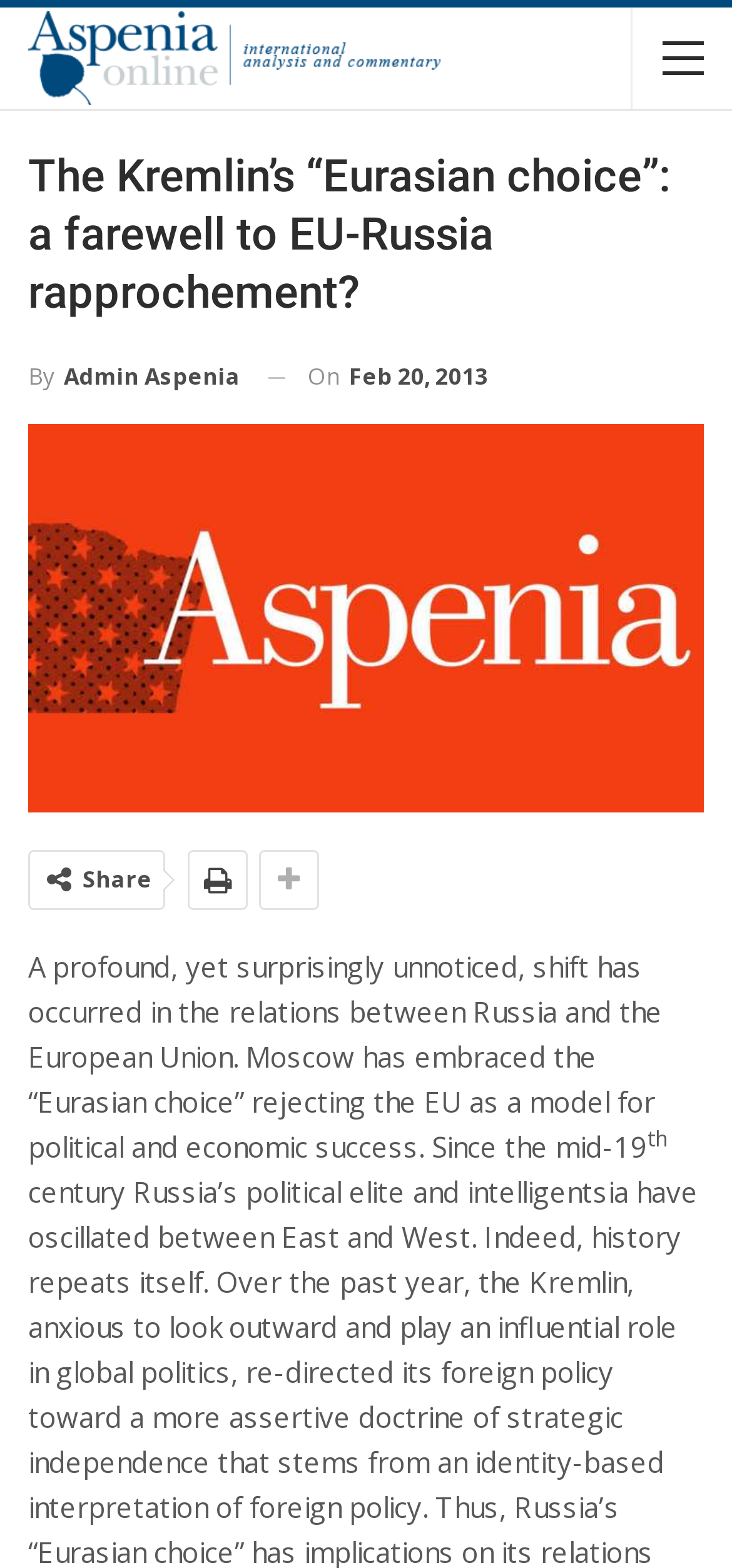Who is the author of the article?
Please answer the question with as much detail as possible using the screenshot.

The author of the article can be found by looking at the link element with the text 'By Admin Aspenia' which is located below the main heading of the webpage.